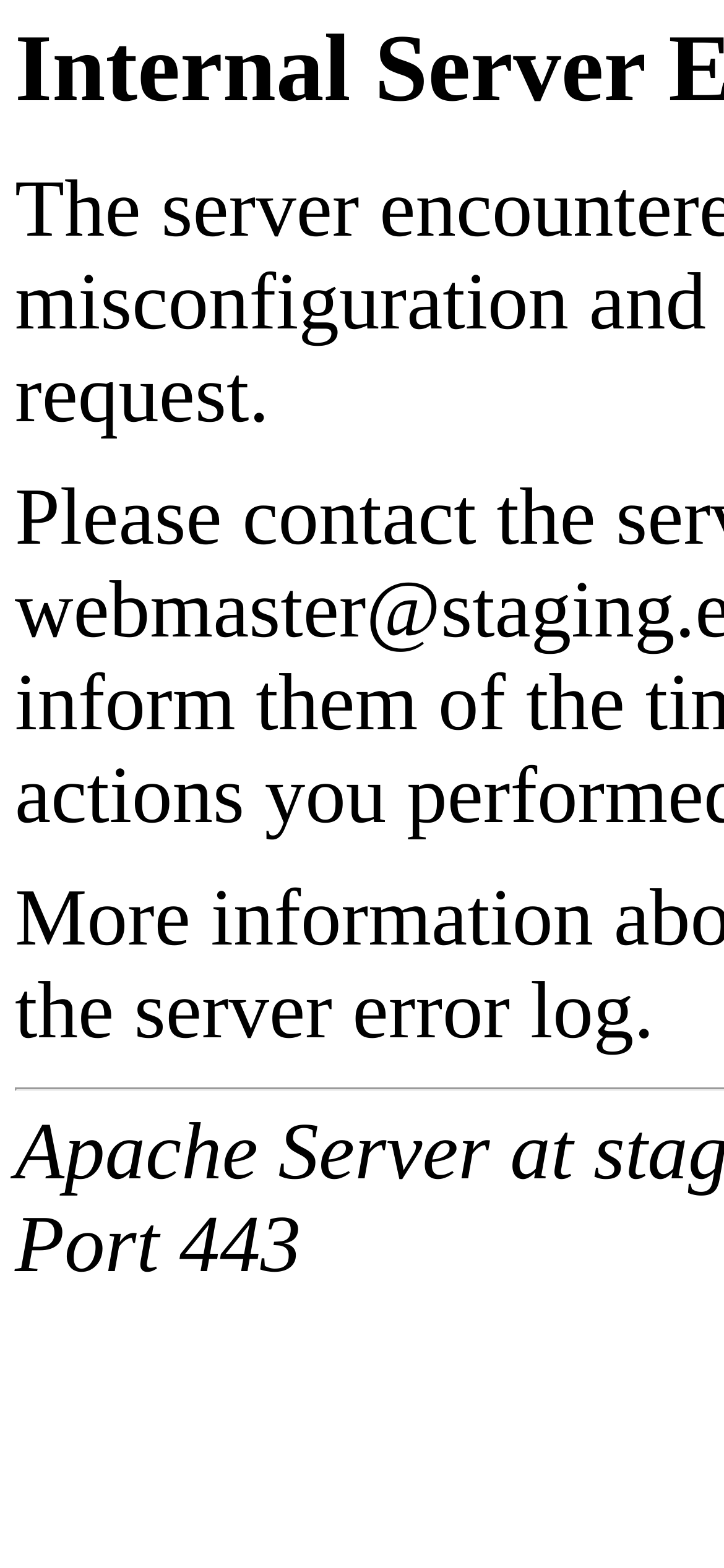Determine the title of the webpage and give its text content.

Internal Server Error